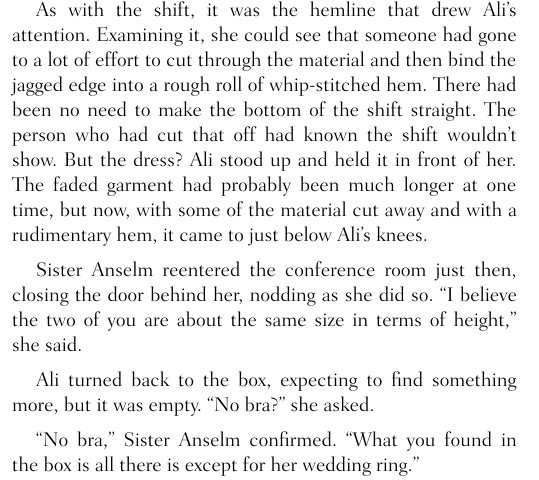Offer a detailed caption for the image presented.

The image depicts the cover of the novel "Cold Betrayal" by J. A. Jance. This engaging mystery unfolds around Ali Reynolds, who, while confronting her own marital challenges, becomes involved with a tragic and gripping storyline. The cover illustrates themes of suspense and emotional turmoil, highlighting elements that resonate with the narrative described. The book's release promises to draw readers into a complex tale of vengeance and resilience, capturing the attention of both suspense aficionados and literary enthusiasts alike.